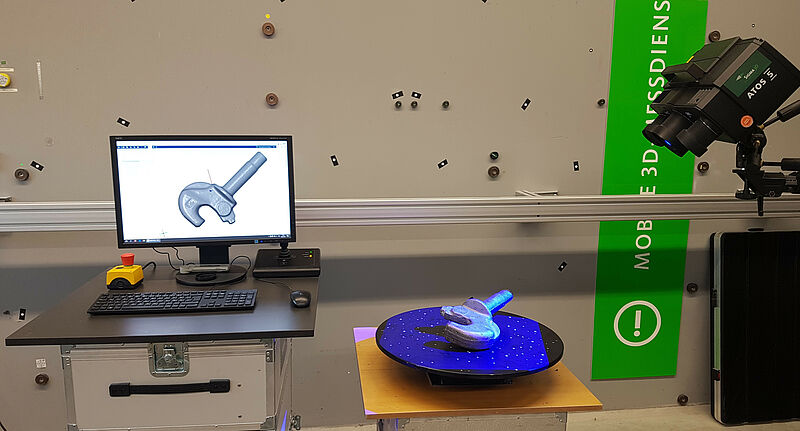What is displayed on the computer monitor?
Please utilize the information in the image to give a detailed response to the question.

The computer monitor is displaying a digital representation of the scanned tool because it is showing a 3D model of the wrench, which is being scanned by the 3D scanning equipment in the laboratory, allowing for real-time analysis and visualization of the measurement data.